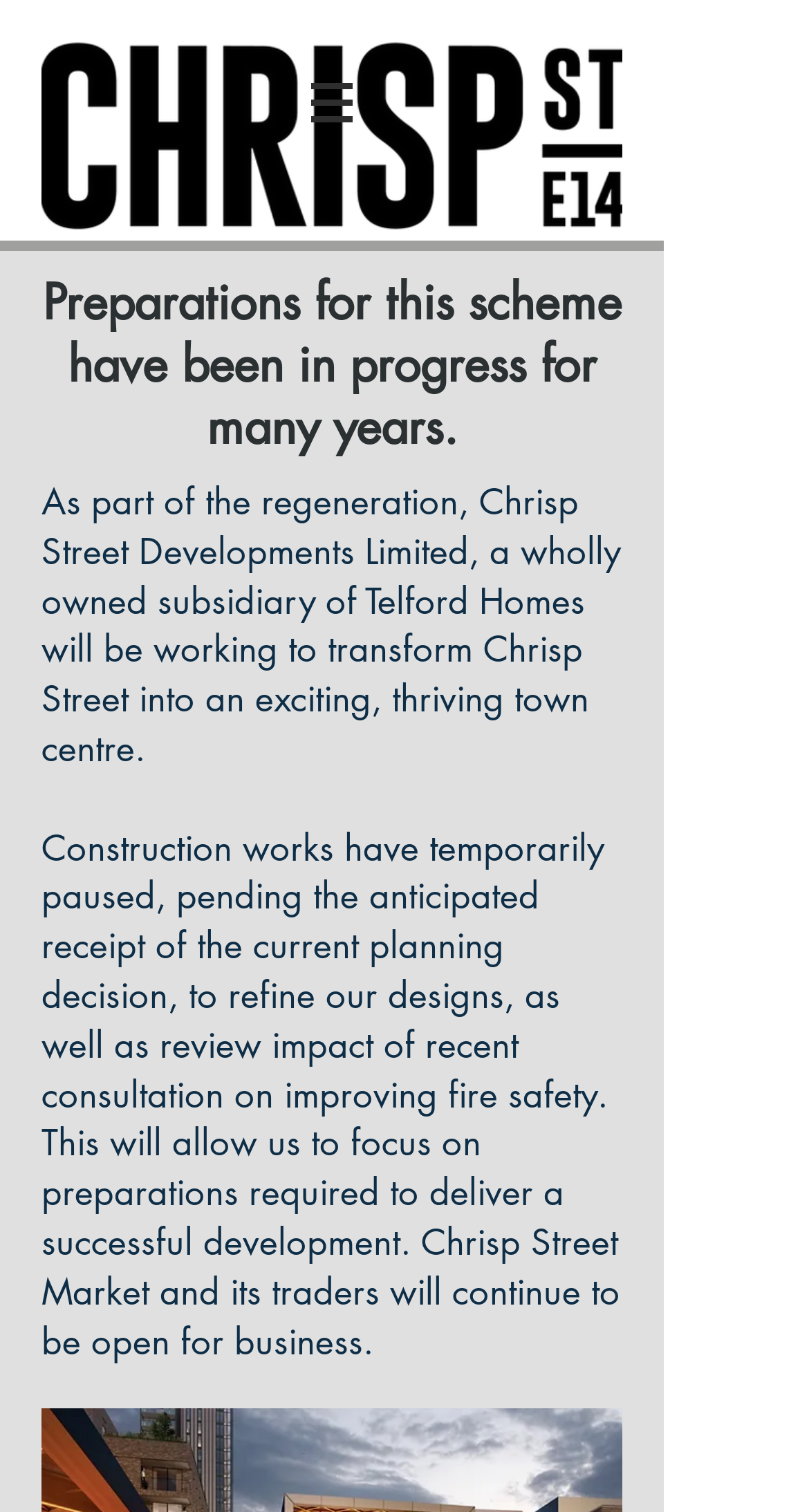Is Chrisp Street Market still open?
Please provide a single word or phrase as the answer based on the screenshot.

Yes